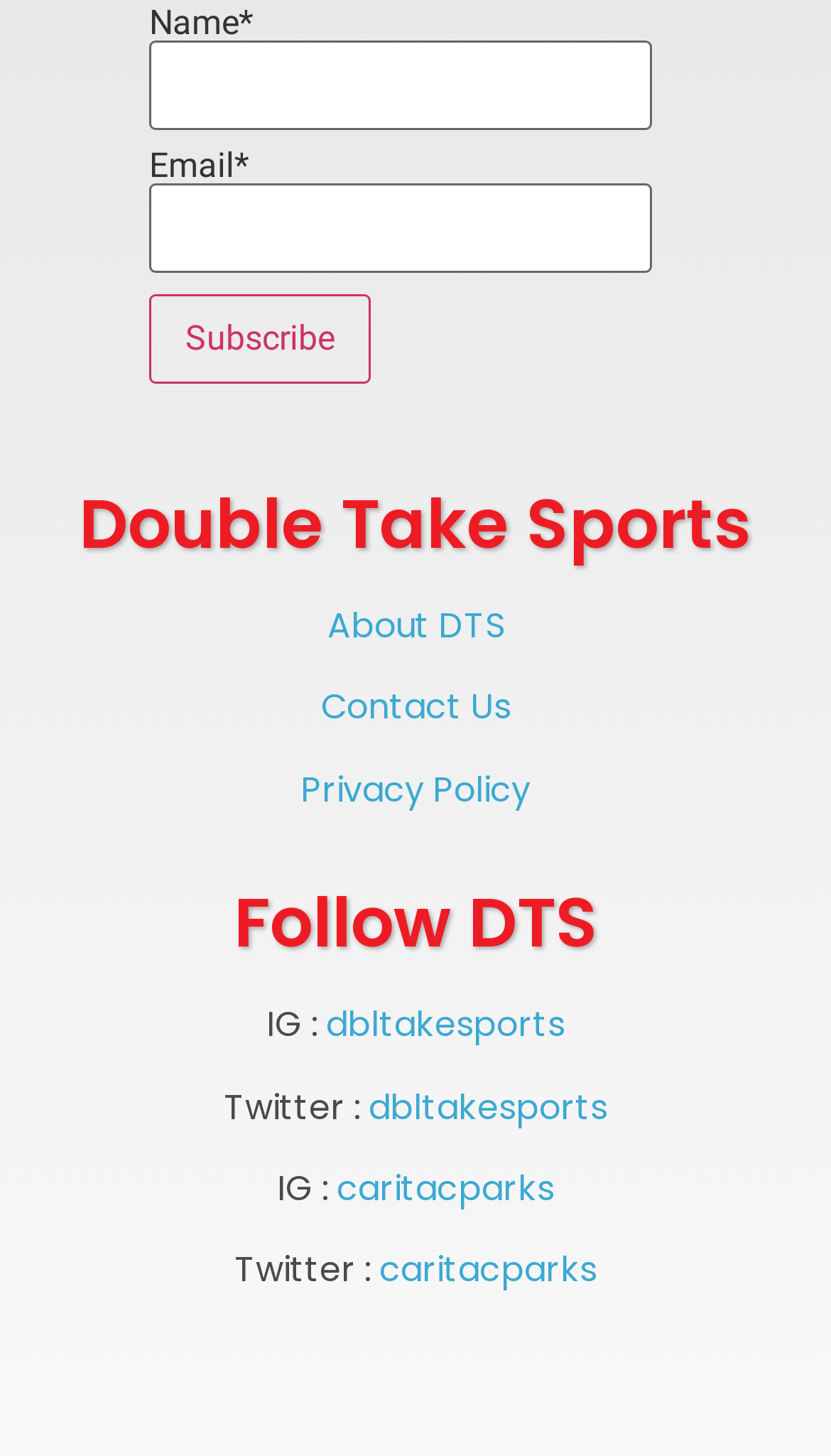How many links are there in the footer section?
Using the visual information from the image, give a one-word or short-phrase answer.

3